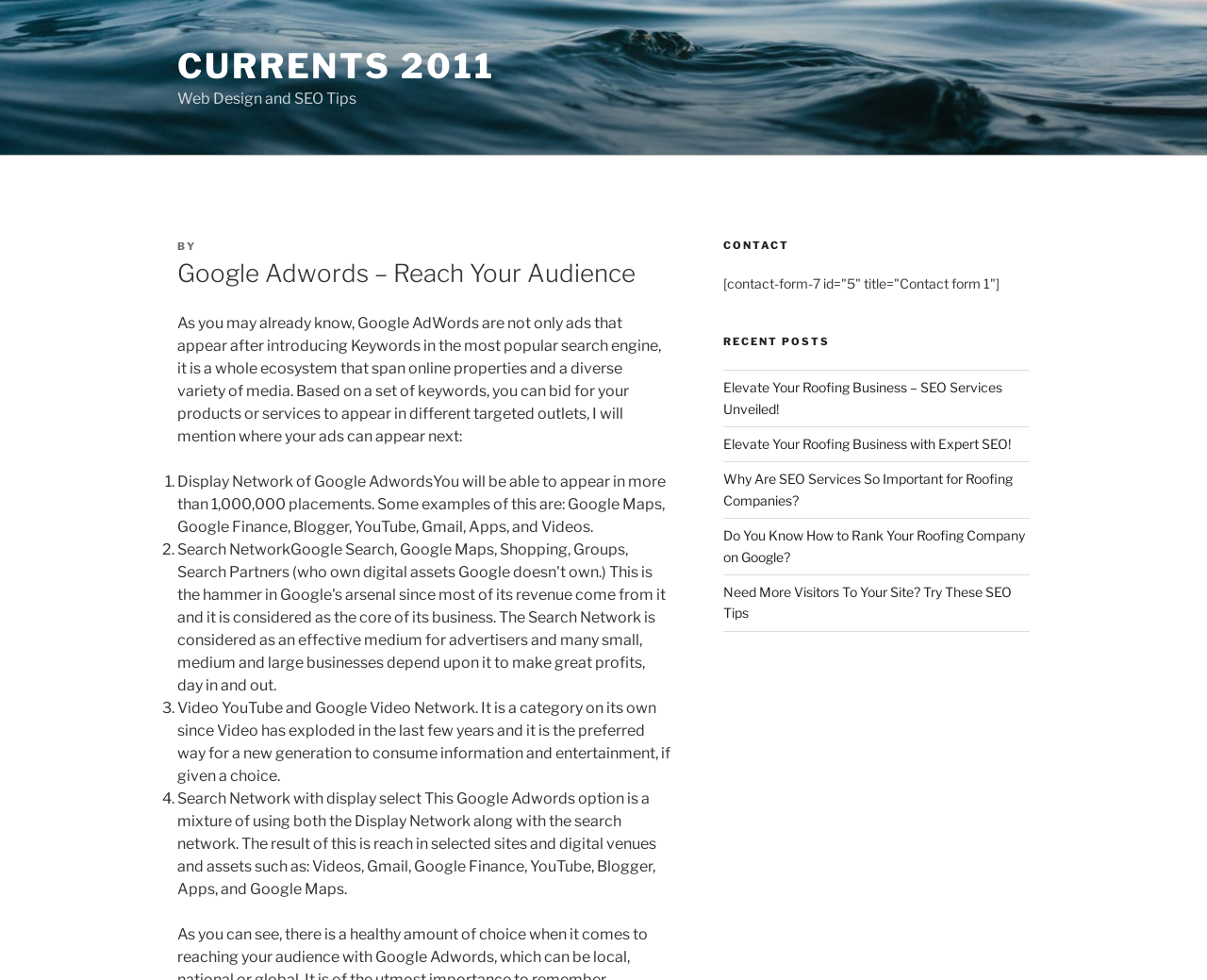Use a single word or phrase to answer the following:
What is the section on the right side of the webpage?

Blog Sidebar